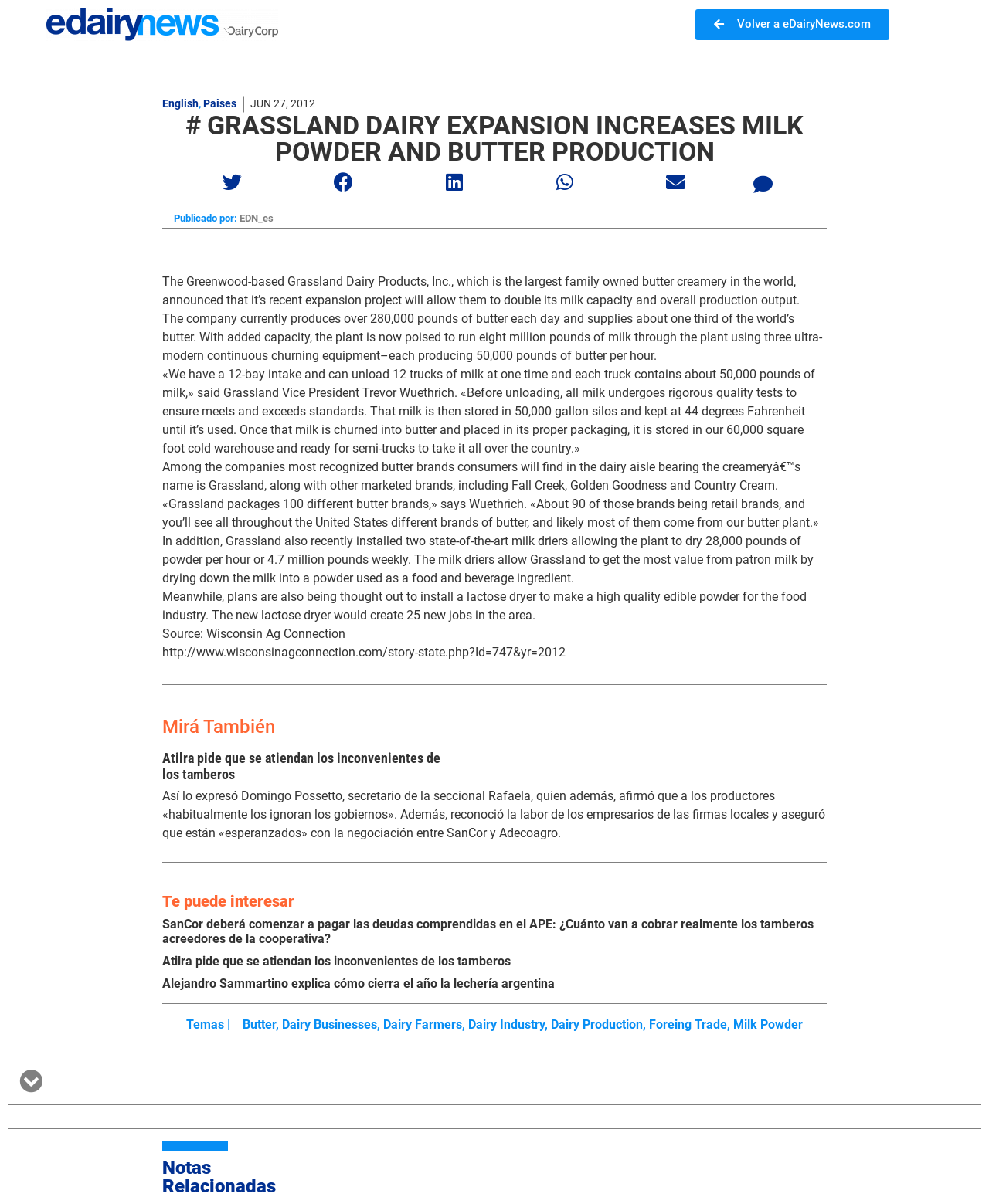Identify the bounding box coordinates for the element you need to click to achieve the following task: "Click the 'Comment' link". Provide the bounding box coordinates as four float numbers between 0 and 1, in the form [left, top, right, bottom].

[0.752, 0.137, 0.791, 0.169]